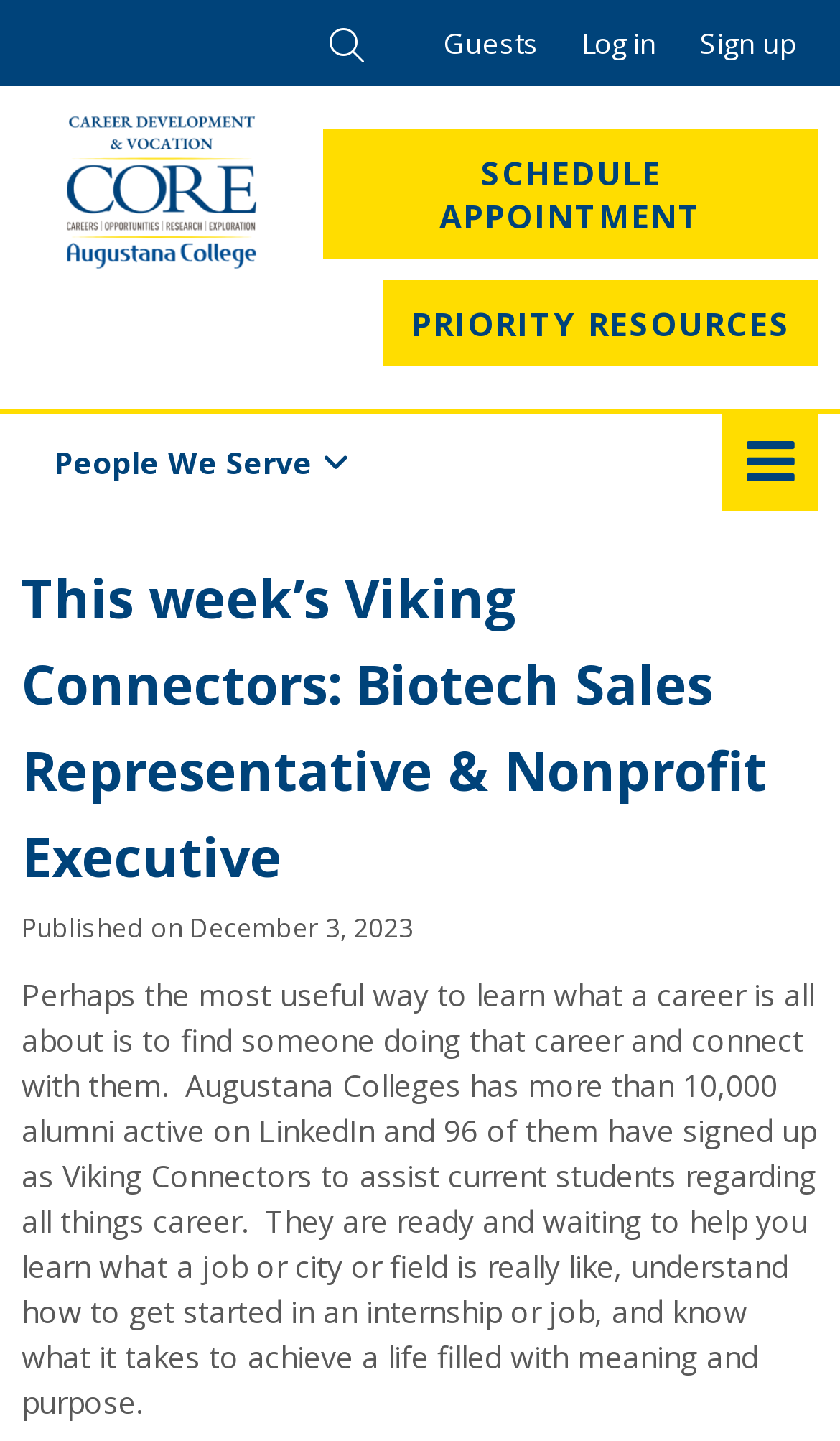What is the navigation menu item after 'Guests'?
Look at the image and respond with a single word or a short phrase.

Log in